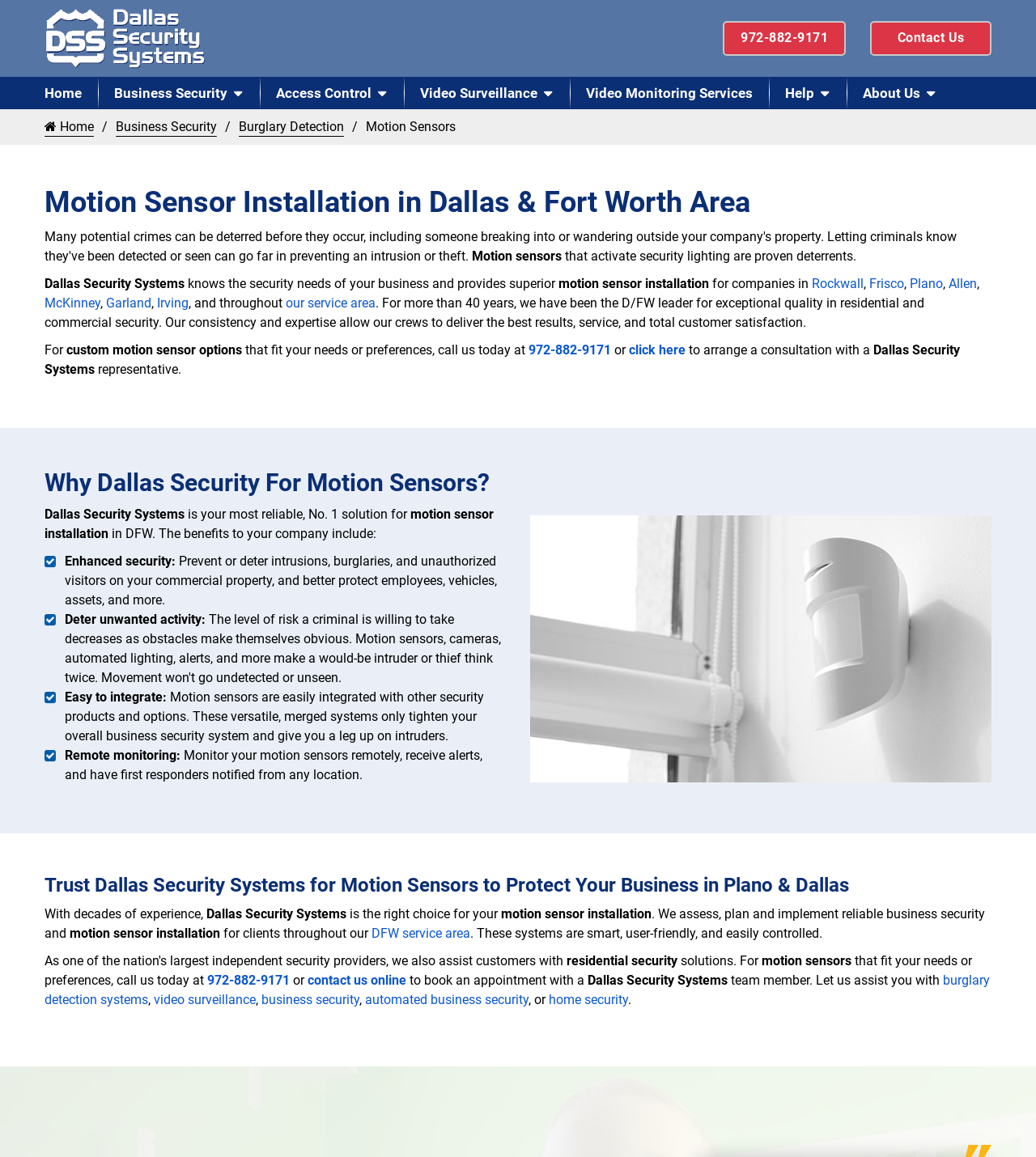What can be monitored remotely with motion sensors? Examine the screenshot and reply using just one word or a brief phrase.

Motion sensors